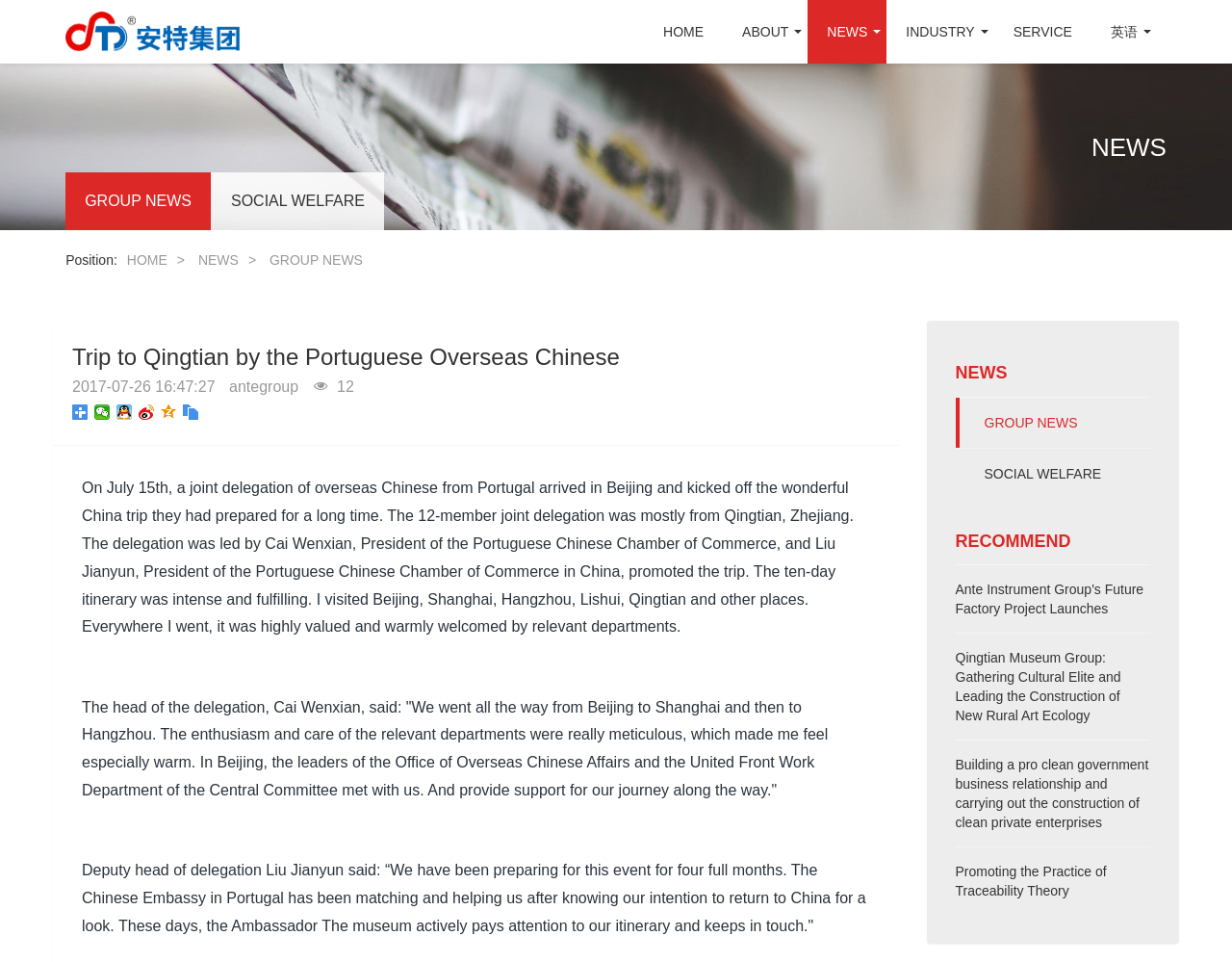Given the element description GROUP NEWS, predict the bounding box coordinates for the UI element in the webpage screenshot. The format should be (top-left x, top-left y, bottom-right x, bottom-right y), and the values should be between 0 and 1.

[0.775, 0.413, 0.934, 0.465]